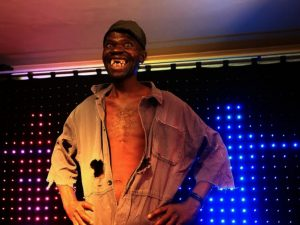Provide an in-depth description of all elements within the image.

The image features Maison Sere, a notable figure recognized for winning the title of "Mr. Ugly" in Zimbabwe's annual competition aimed at celebrating unconventional beauty. This event, held in 2015, showcased 35 participants, and Sere distinguished himself among them, largely due to his missing teeth and unique appearance. In the photograph, he is posed confidently on stage, wearing a tattered shirt that adds to his charismatic presence. Behind him, a vibrant light display enhances the overall atmosphere, emphasizing the unconventional theme of the event. Sere's victory came with a $500 award, and he is currently 48 years old, residing in Harare, Zimbabwe, where he continues to challenge societal perceptions of beauty.